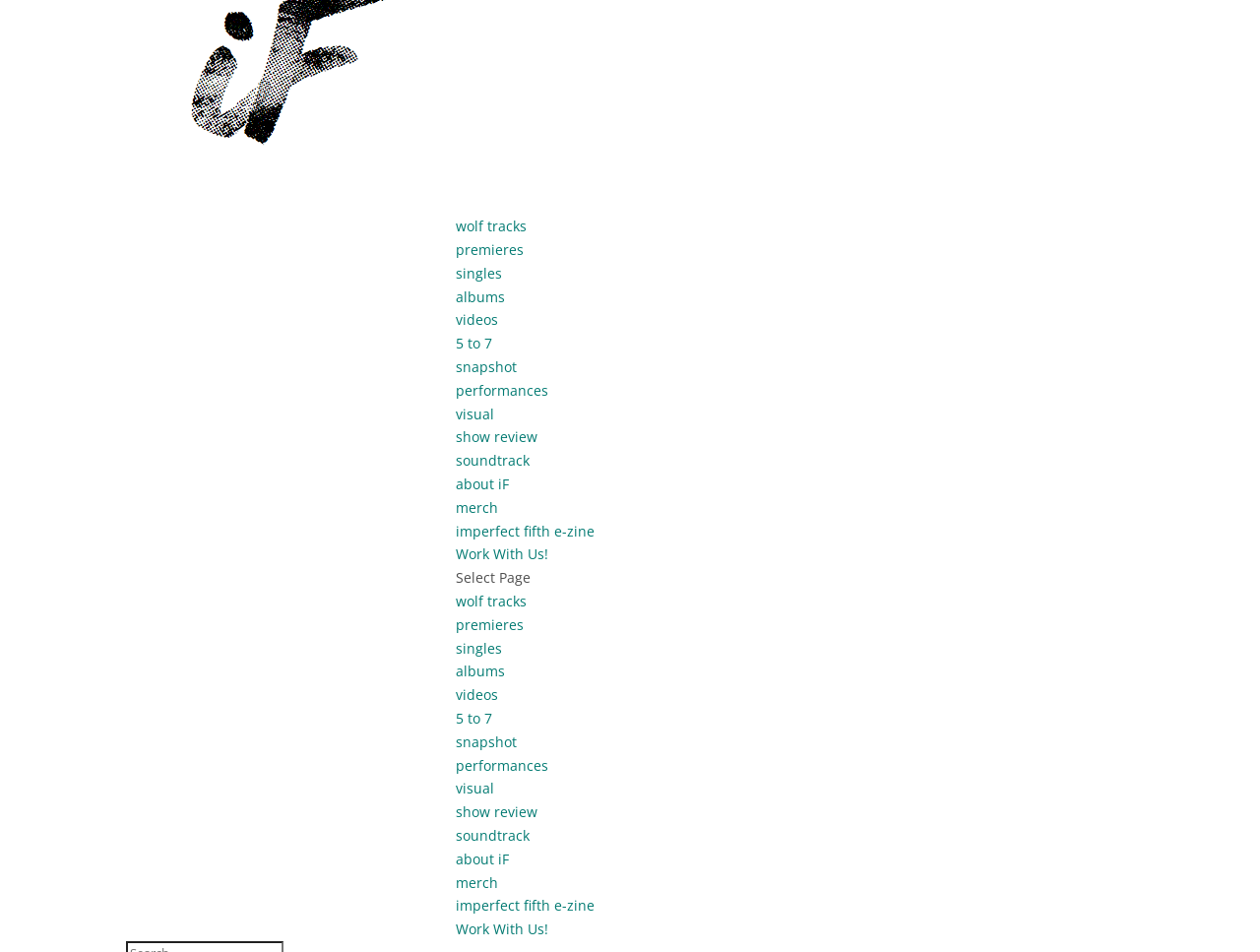Kindly respond to the following question with a single word or a brief phrase: 
Are there any duplicate links on the webpage?

yes